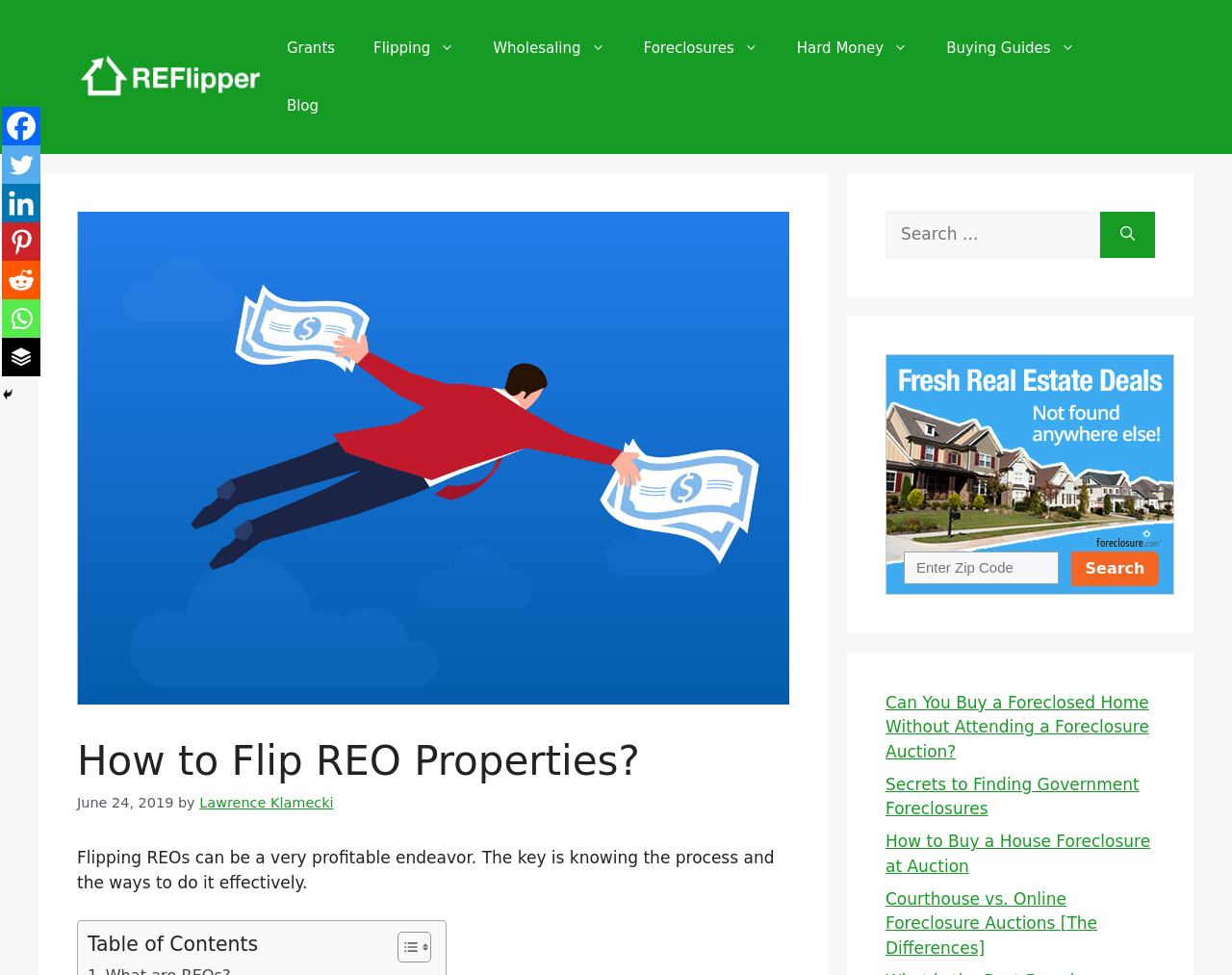Determine the bounding box coordinates for the clickable element required to fulfill the instruction: "Read the blog post". Provide the coordinates as four float numbers between 0 and 1, i.e., [left, top, right, bottom].

[0.062, 0.756, 0.641, 0.806]